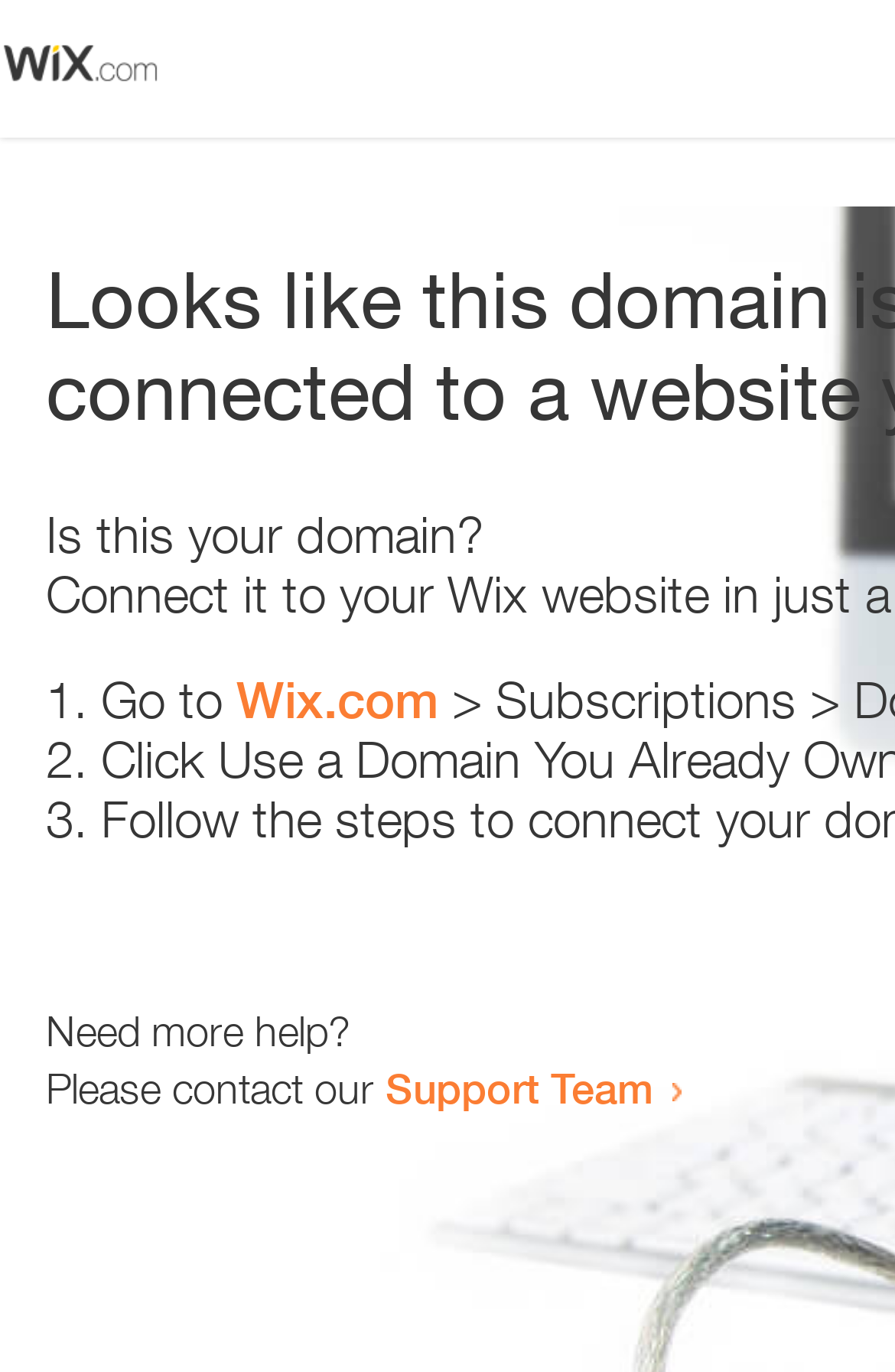Please determine the bounding box of the UI element that matches this description: Support Team. The coordinates should be given as (top-left x, top-left y, bottom-right x, bottom-right y), with all values between 0 and 1.

[0.431, 0.774, 0.731, 0.811]